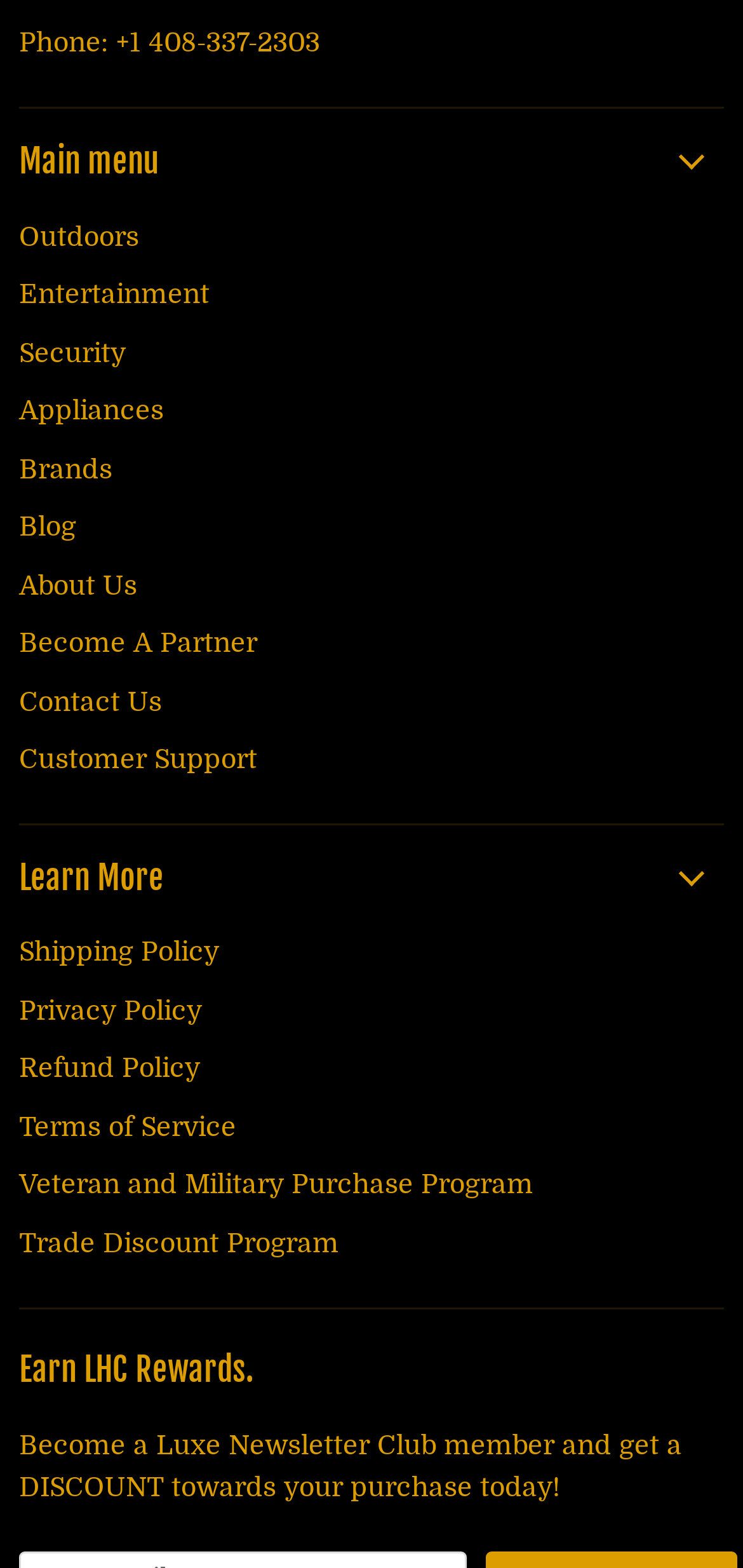Examine the image and give a thorough answer to the following question:
What is the phone number?

The phone number is located at the top of the webpage, in a static text element with the label 'Phone:', and the number is +1 408-337-2303.